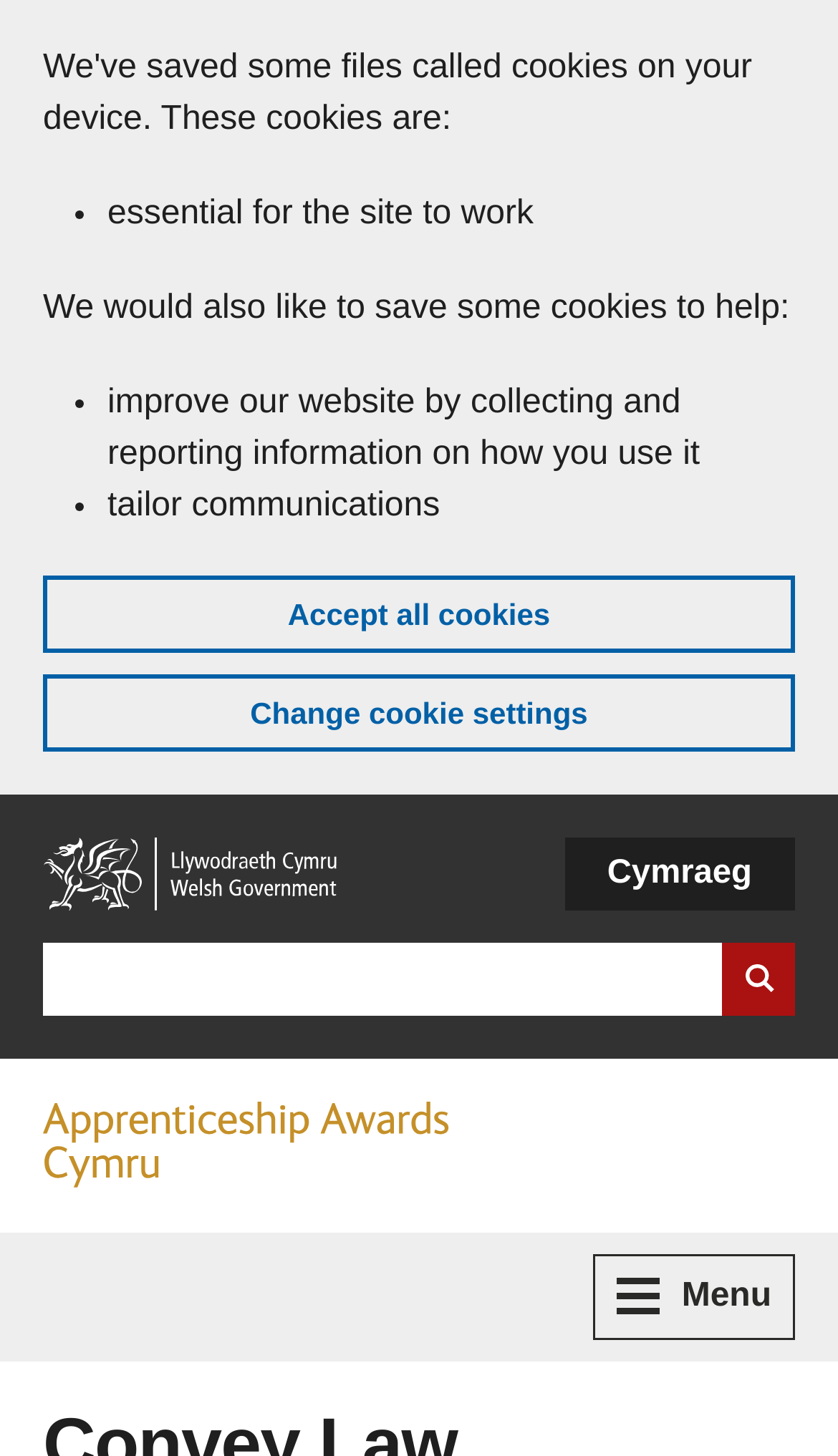Identify the bounding box coordinates of the area that should be clicked in order to complete the given instruction: "Search GOV.WALES". The bounding box coordinates should be four float numbers between 0 and 1, i.e., [left, top, right, bottom].

[0.051, 0.647, 0.949, 0.698]